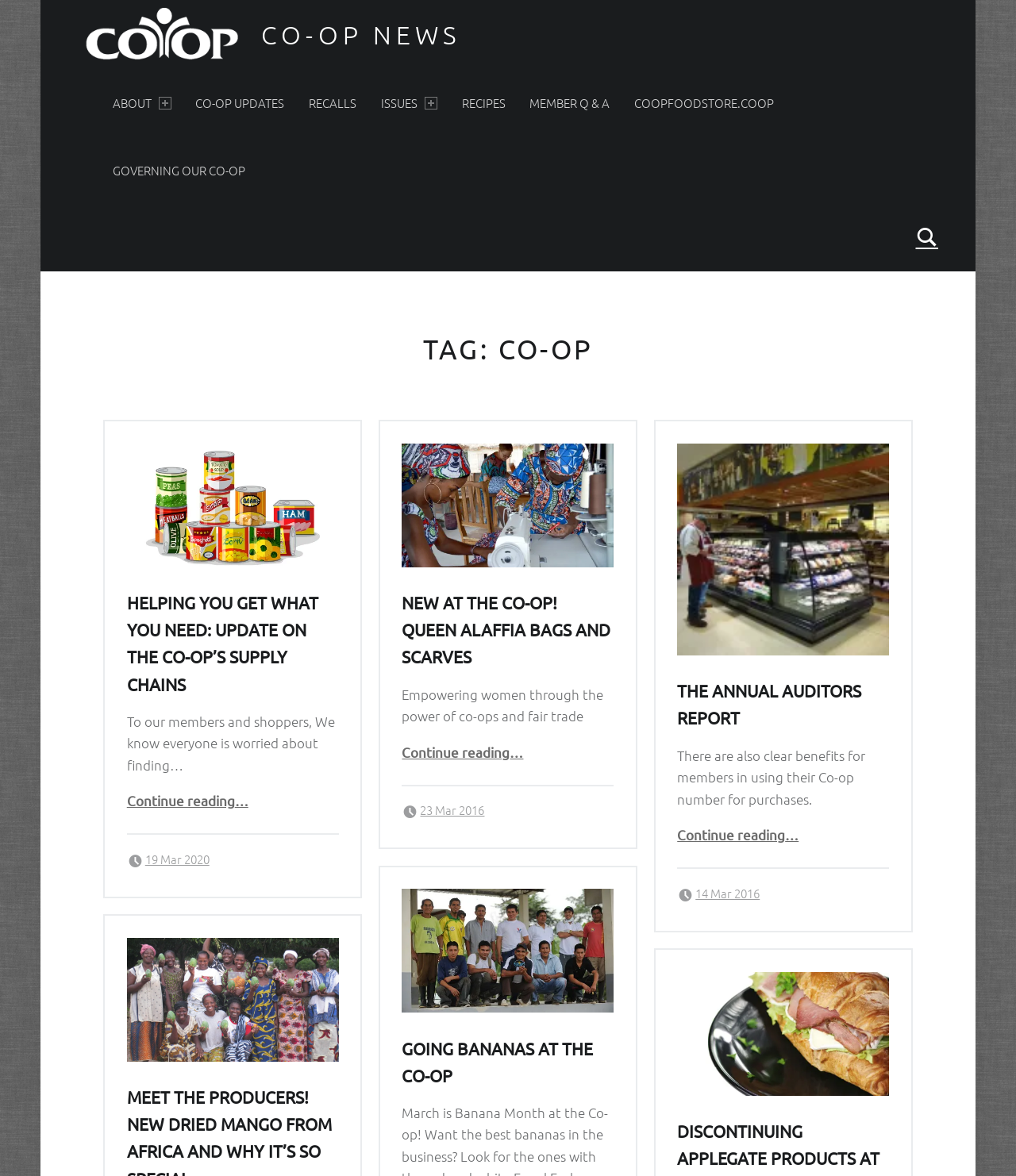Provide a short answer using a single word or phrase for the following question: 
How many articles are on the webpage?

3